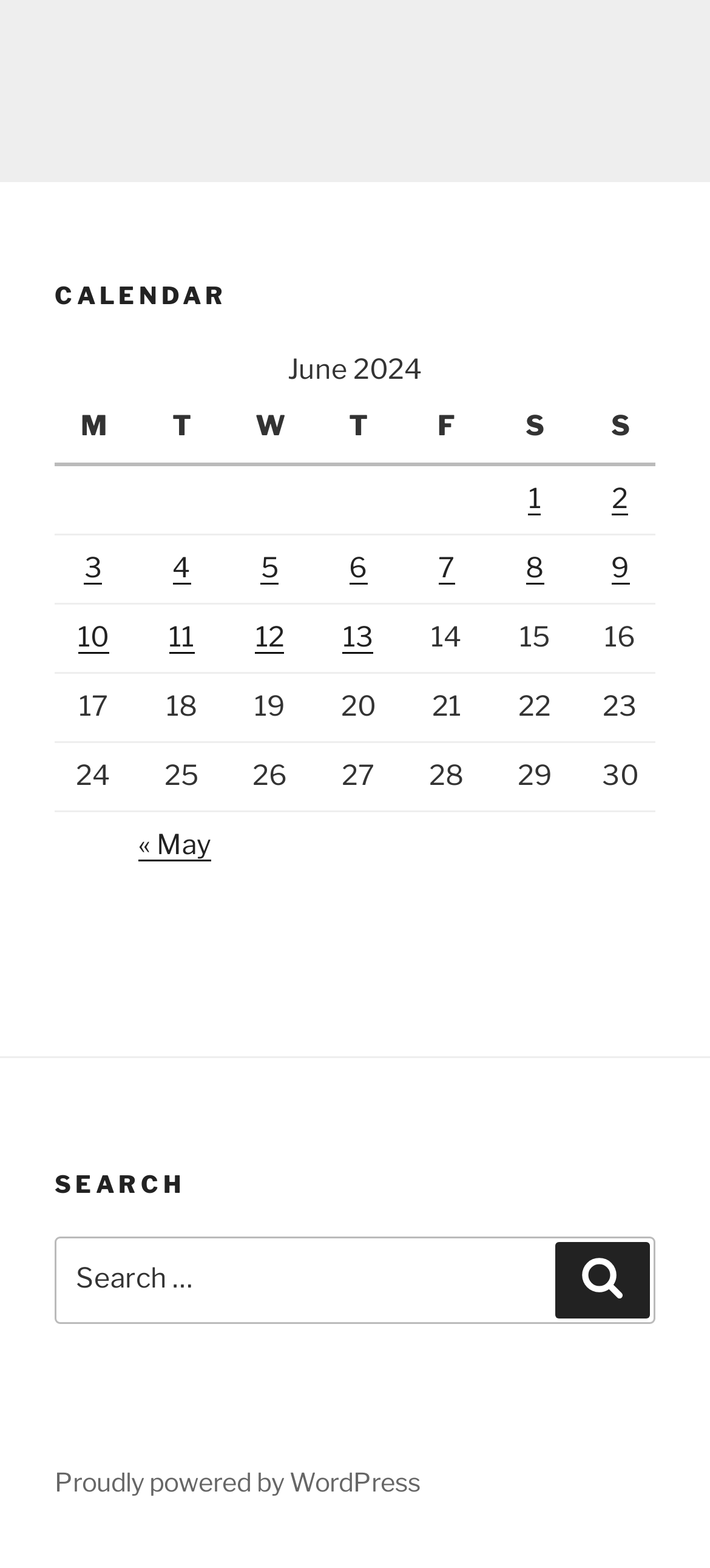Pinpoint the bounding box coordinates for the area that should be clicked to perform the following instruction: "View posts published on June 10, 2024".

[0.11, 0.396, 0.153, 0.417]